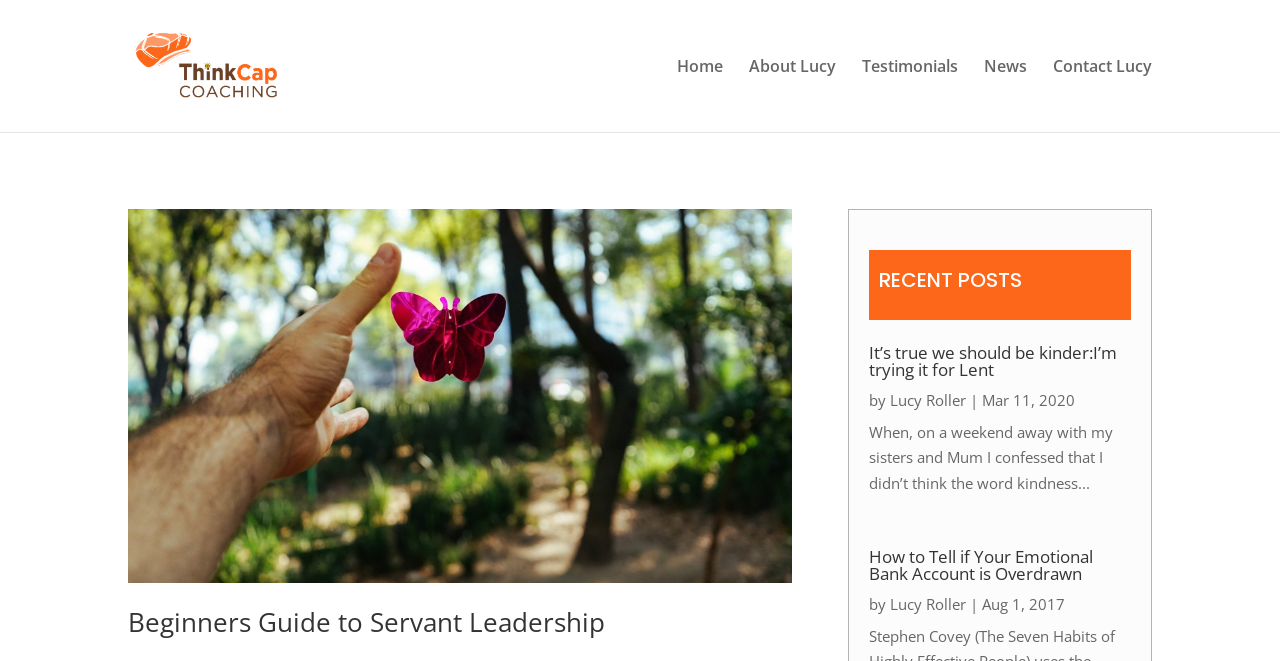Who is the author of the articles?
Examine the screenshot and reply with a single word or phrase.

Lucy Roller